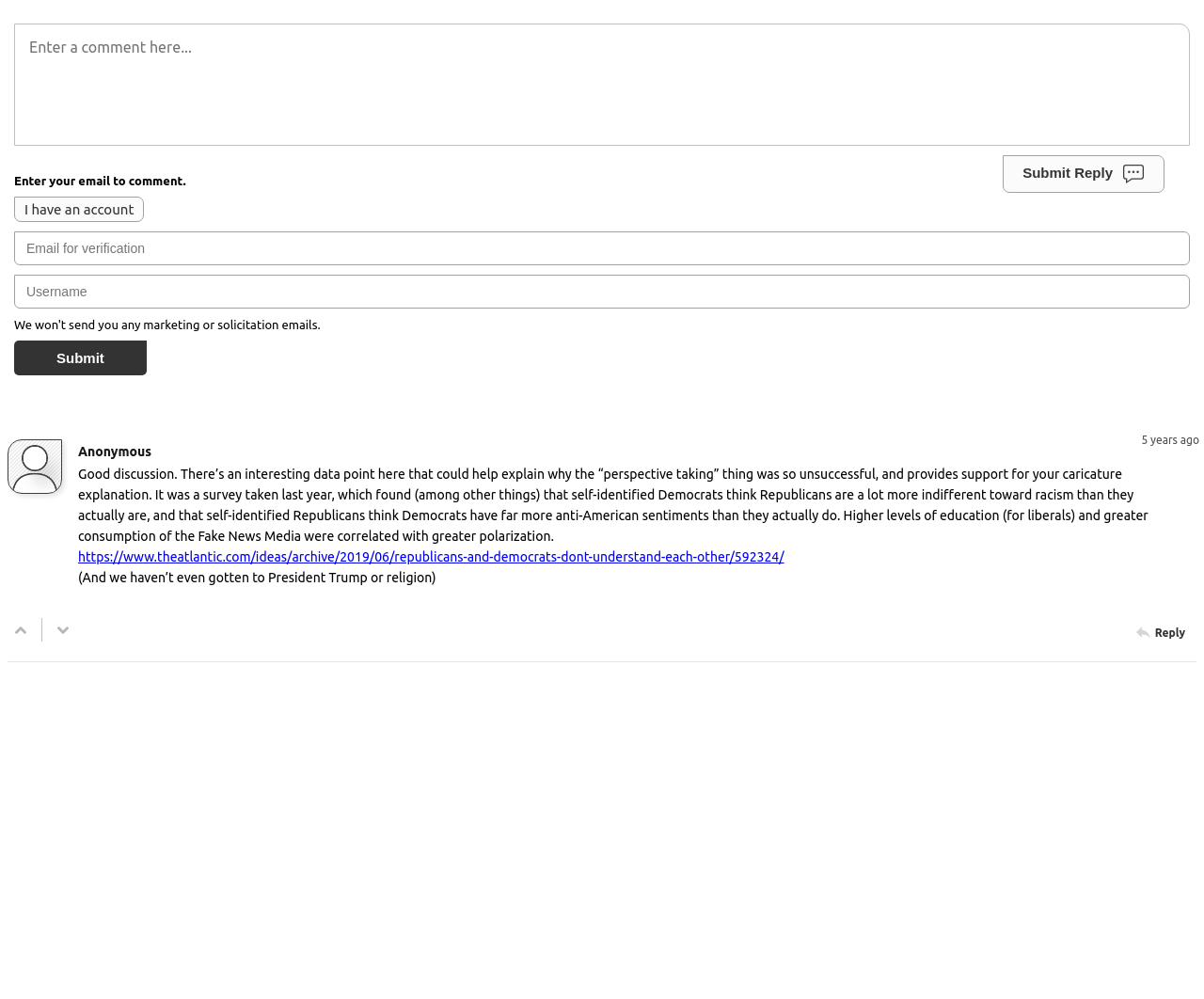What is the status of the user who made the comment?
Offer a detailed and exhaustive answer to the question.

The text 'User is offline (not viewing this thread).' indicates that the user who made the comment is currently offline and not viewing the thread.